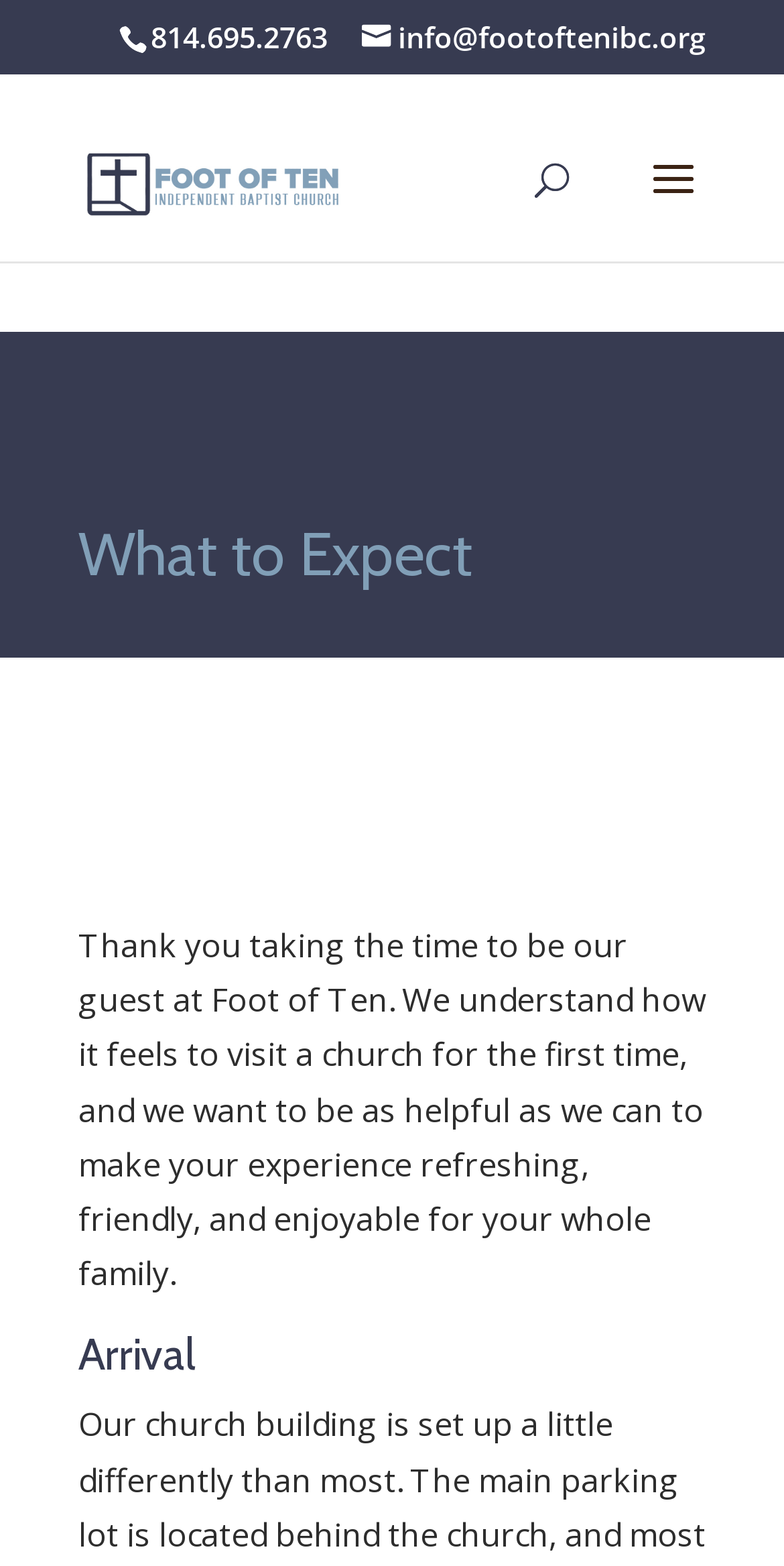What is the purpose of the search box?
Look at the image and construct a detailed response to the question.

I found the search box element at the top of the page, which has a label 'Search for:' and a text input field. This suggests that the purpose of the search box is to allow users to search the website for specific content.